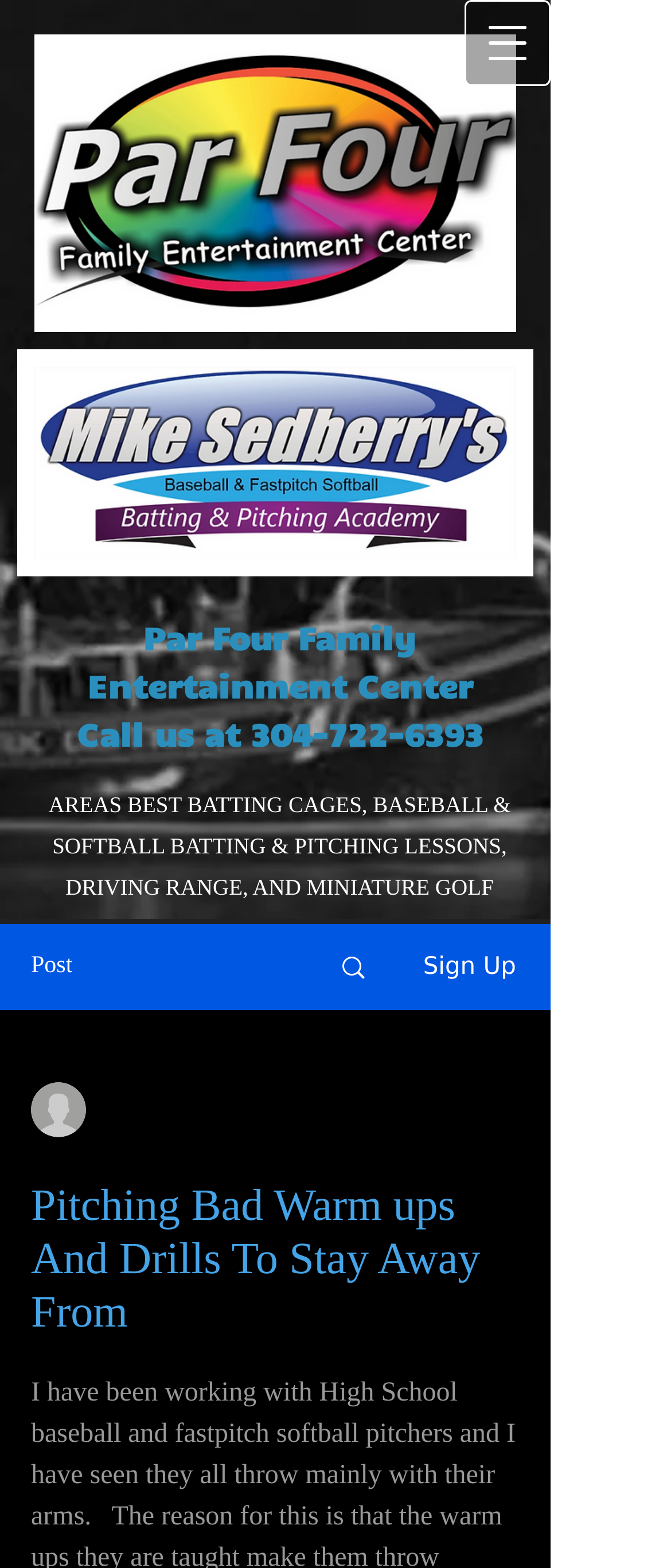Respond to the following question with a brief word or phrase:
What is the phone number to call?

304-722-6393